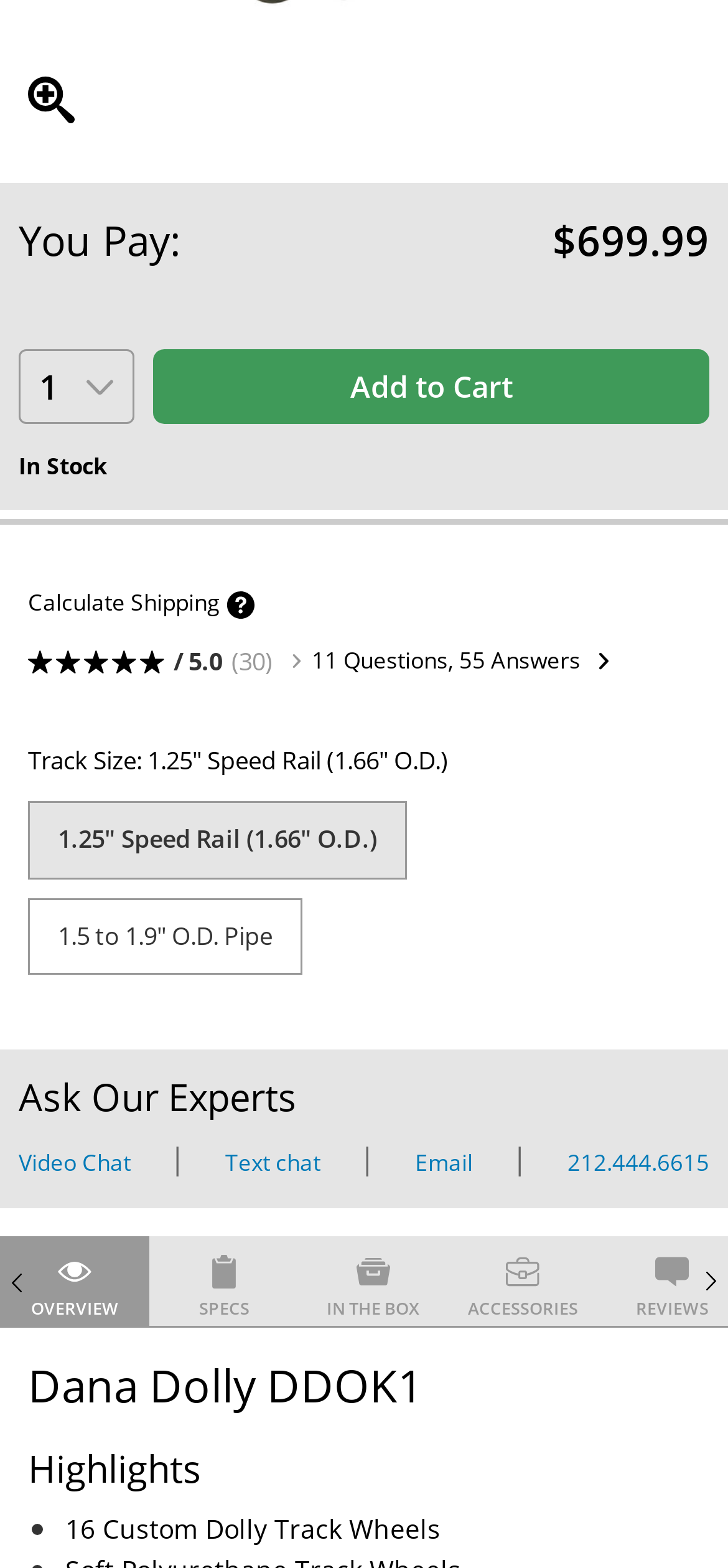Provide your answer in one word or a succinct phrase for the question: 
What is the size of the track?

1.25" Speed Rail (1.66" O.D.)